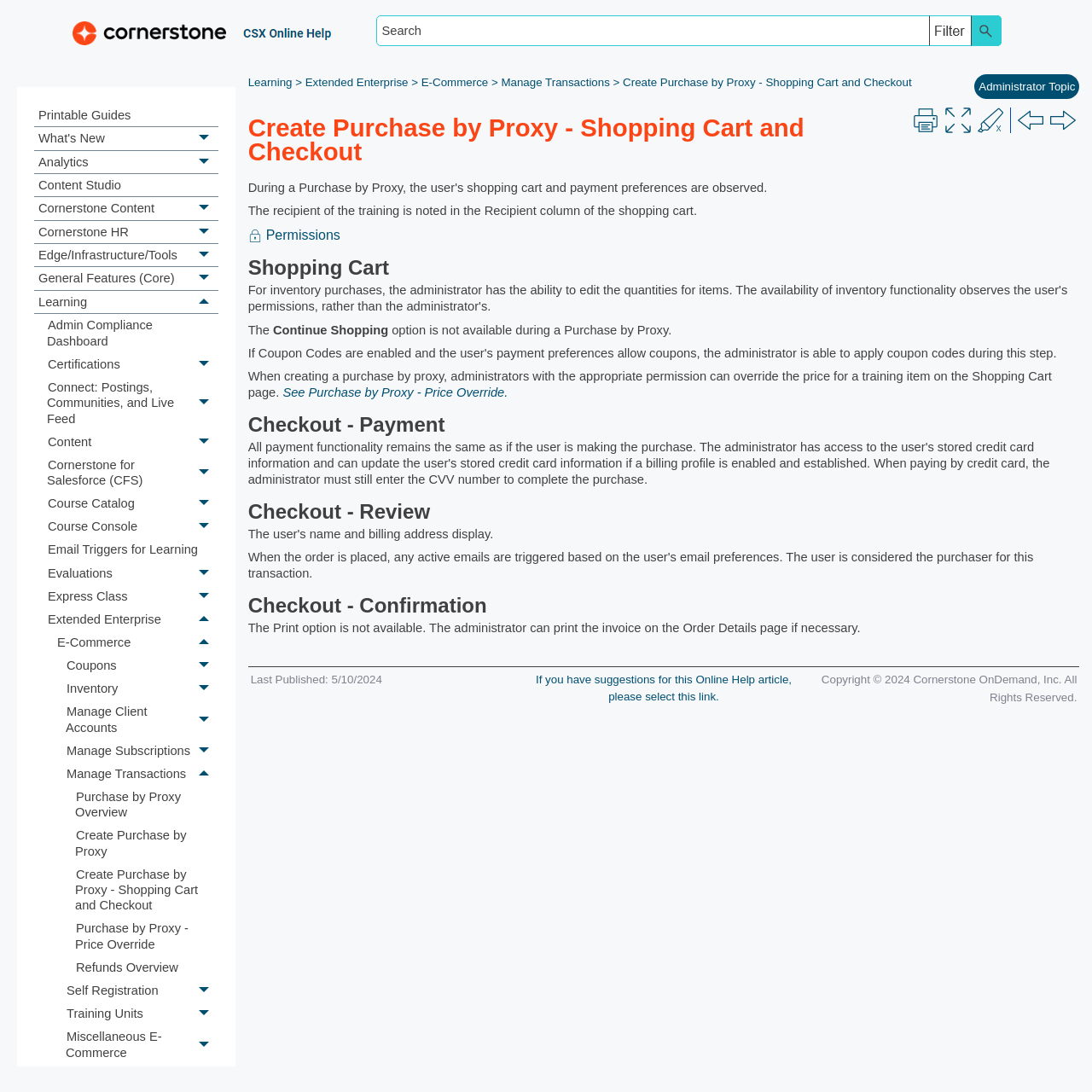Respond to the question with just a single word or phrase: 
What is the second link in the E-Commerce category?

Inventory